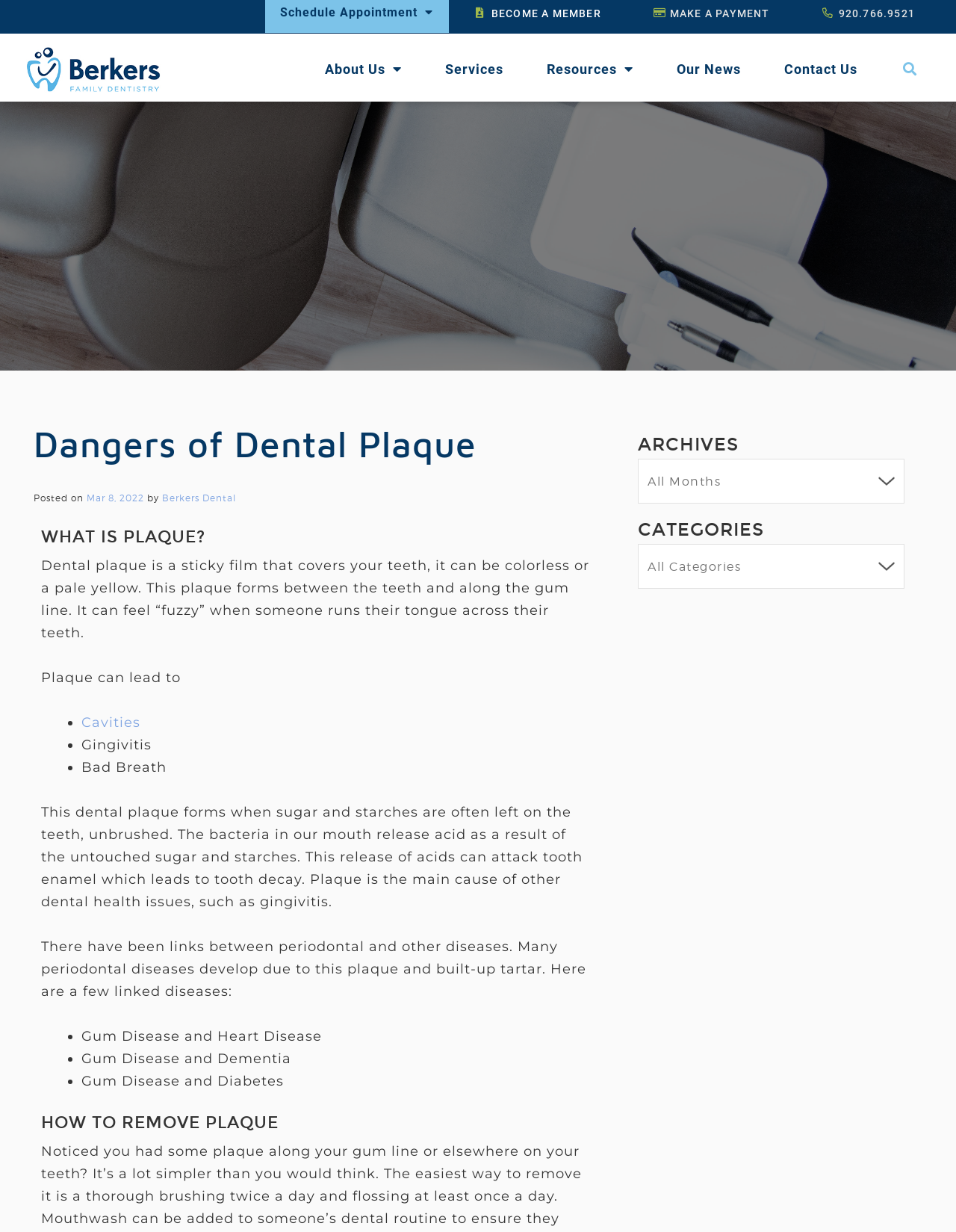Based on the element description, predict the bounding box coordinates (top-left x, top-left y, bottom-right x, bottom-right y) for the UI element in the screenshot: Our News

[0.685, 0.043, 0.798, 0.07]